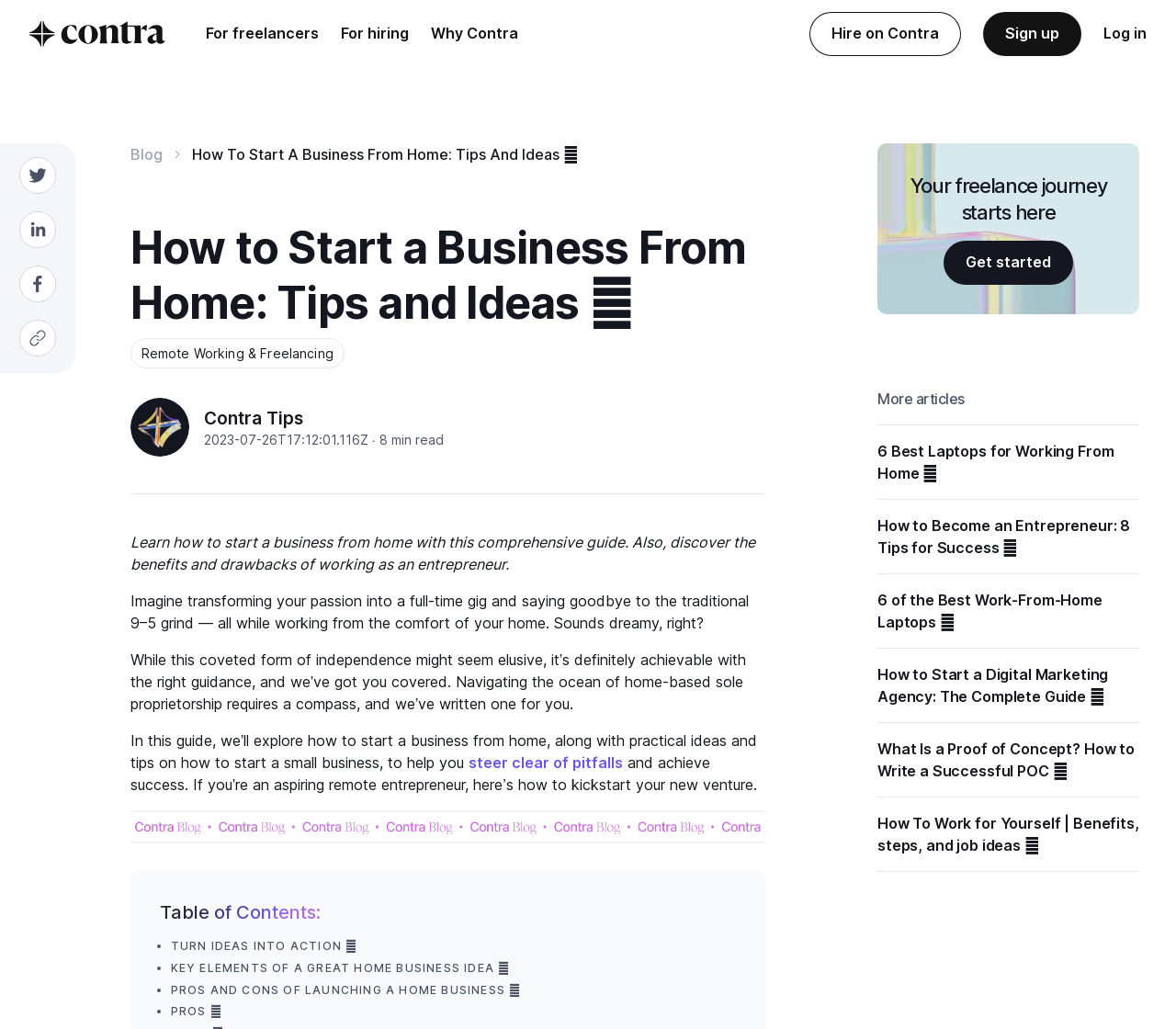Given the element description, predict the bounding box coordinates in the format (top-left x, top-left y, bottom-right x, bottom-right y), using floating point numbers between 0 and 1: Outdoor Sandpits and Water Play

None